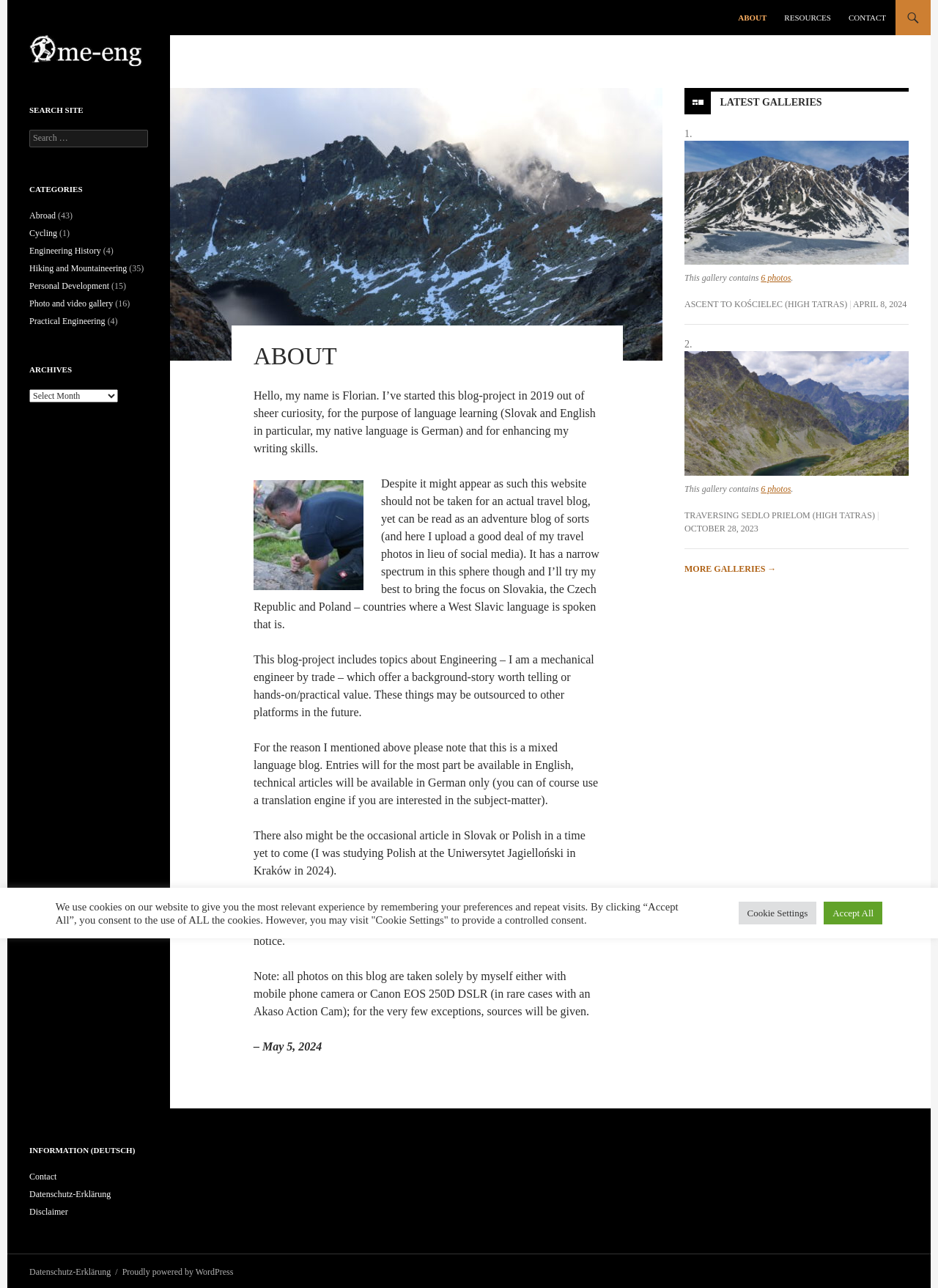What is the purpose of this blog-project?
Please answer the question with as much detail and depth as you can.

The purpose of this blog-project is for language learning, specifically Slovak and English, and for enhancing writing skills, as mentioned in the 'ABOUT' section of the webpage.